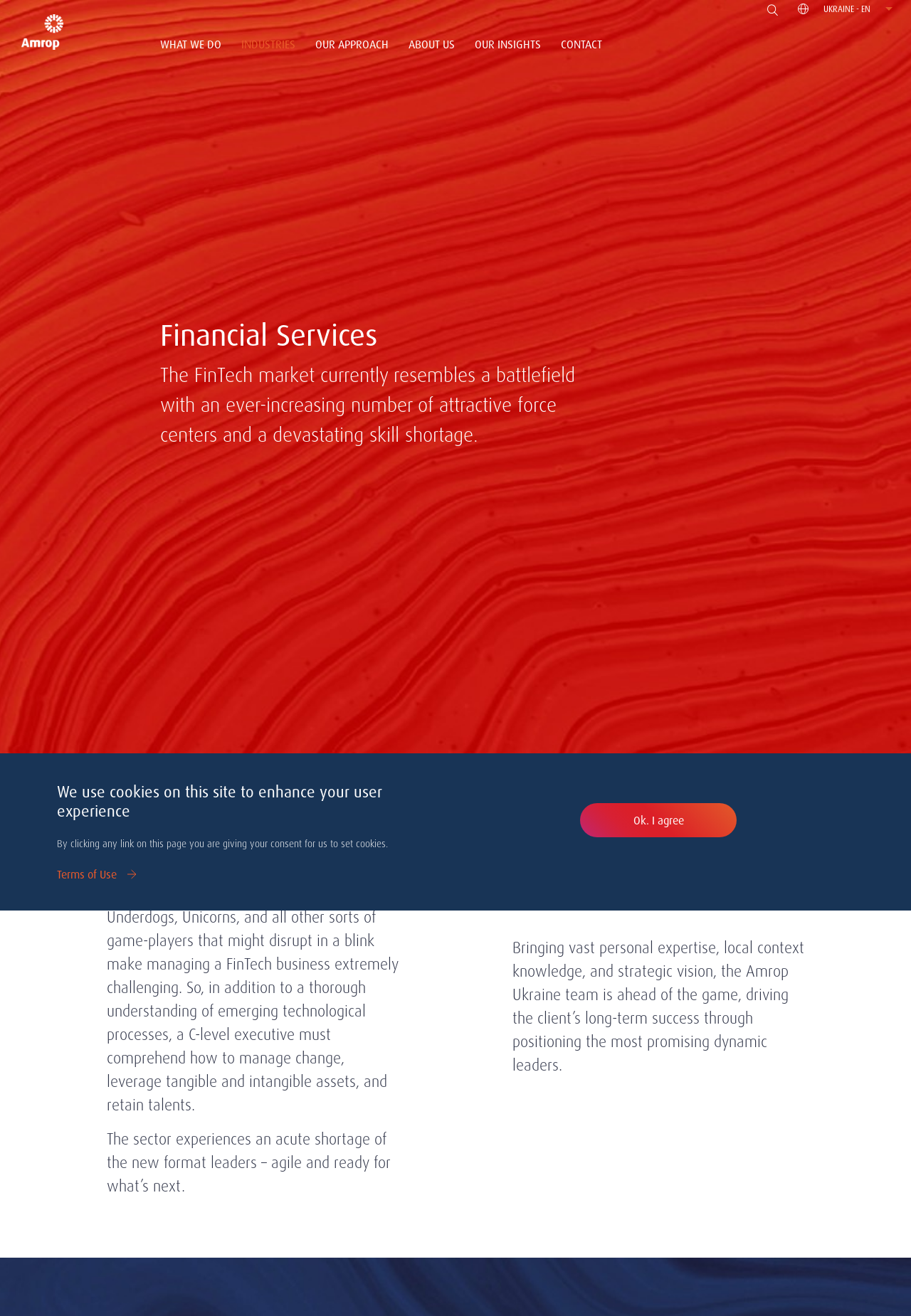Locate the bounding box of the UI element with the following description: "Ok. I agree".

[0.637, 0.61, 0.809, 0.636]